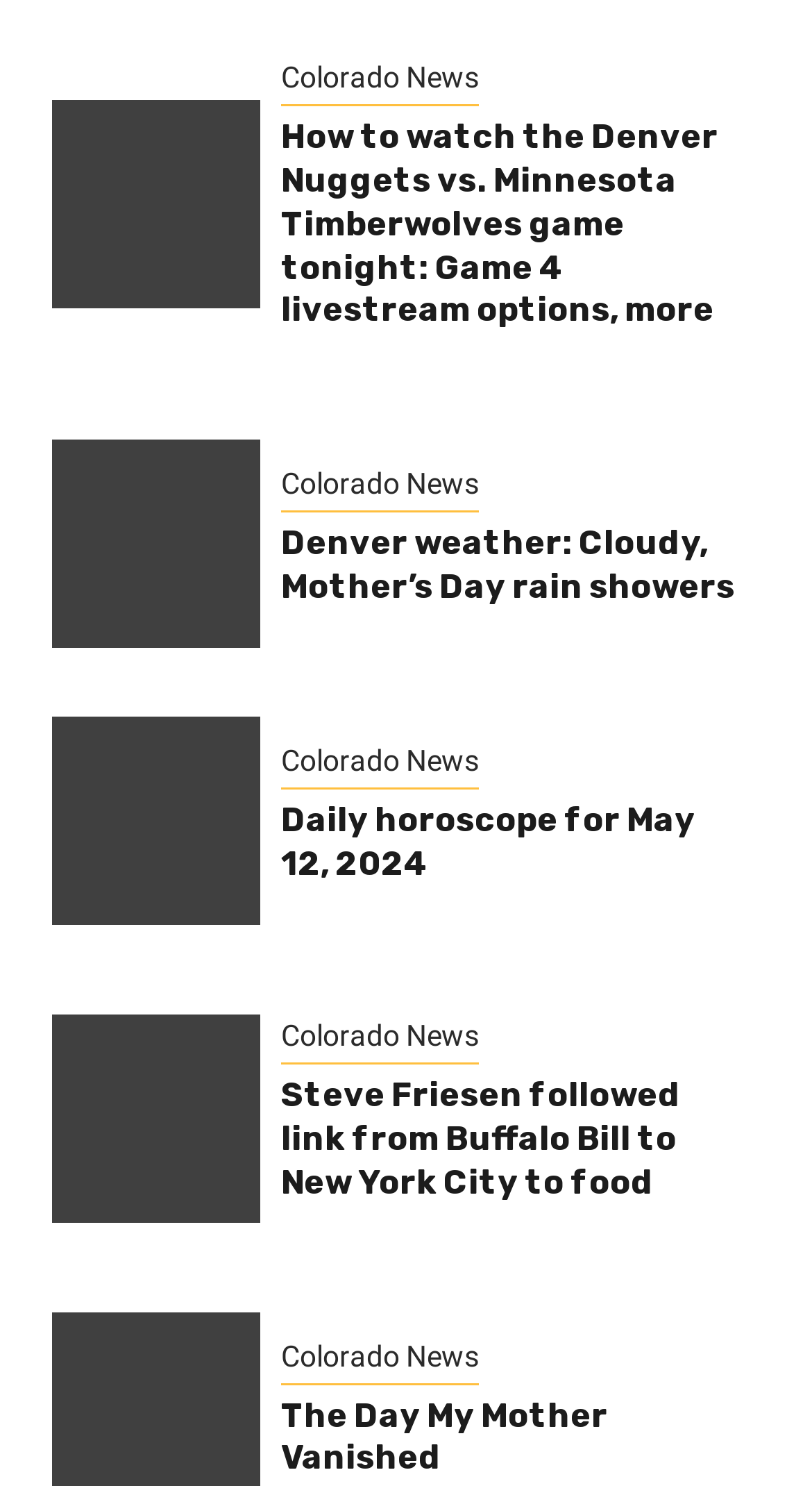Determine the bounding box coordinates of the section I need to click to execute the following instruction: "Read about The Day My Mother Vanished". Provide the coordinates as four float numbers between 0 and 1, i.e., [left, top, right, bottom].

[0.346, 0.939, 0.91, 0.997]